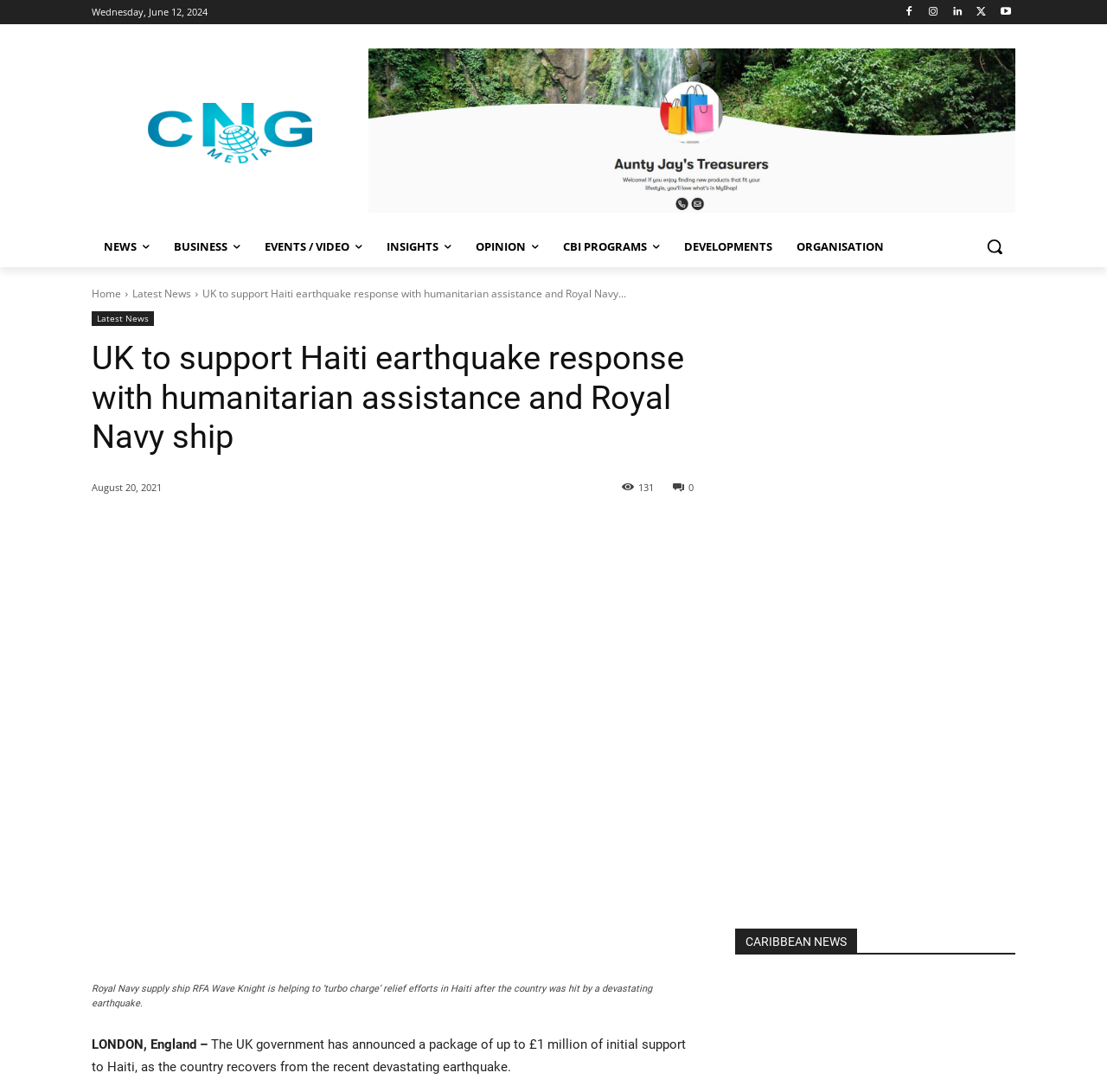What is the location of the news article?
Based on the screenshot, respond with a single word or phrase.

LONDON, England